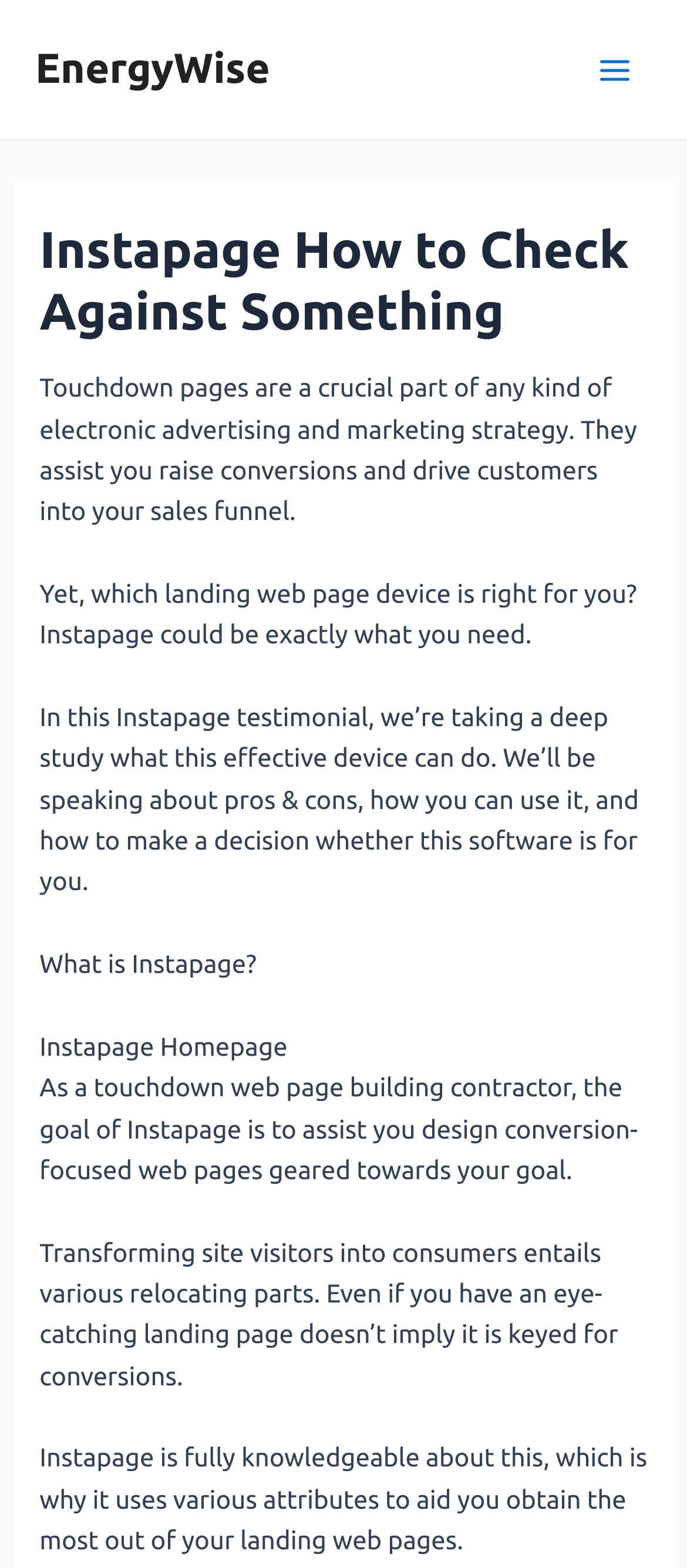Use a single word or phrase to answer this question: 
What is the relationship between Instapage and landing pages?

Instapage builds landing pages